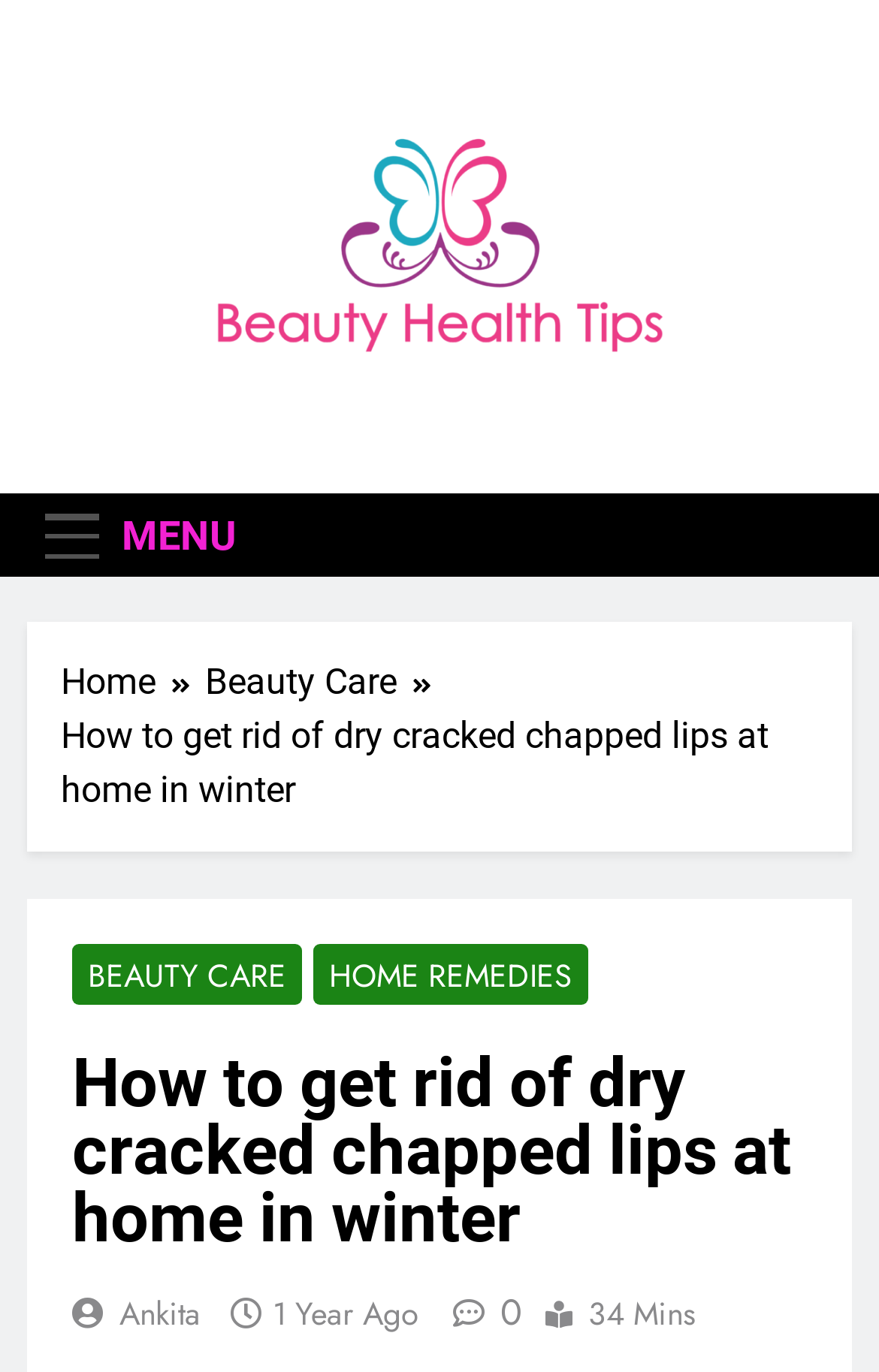Could you determine the bounding box coordinates of the clickable element to complete the instruction: "Visit the 'BEAUTY CARE' section"? Provide the coordinates as four float numbers between 0 and 1, i.e., [left, top, right, bottom].

[0.082, 0.688, 0.344, 0.733]